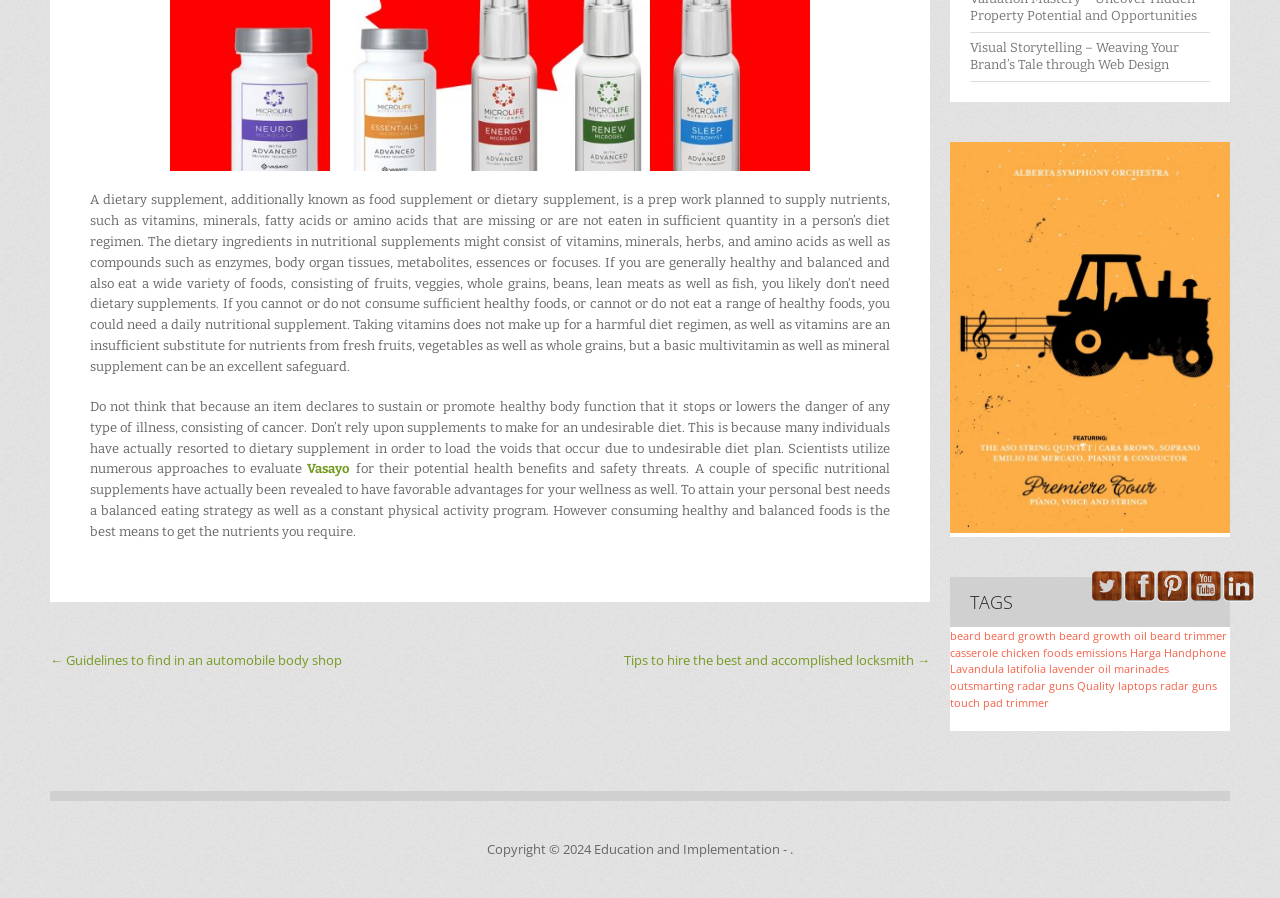Provide the bounding box coordinates for the UI element that is described as: "Lavandula latifolia".

[0.742, 0.738, 0.817, 0.753]